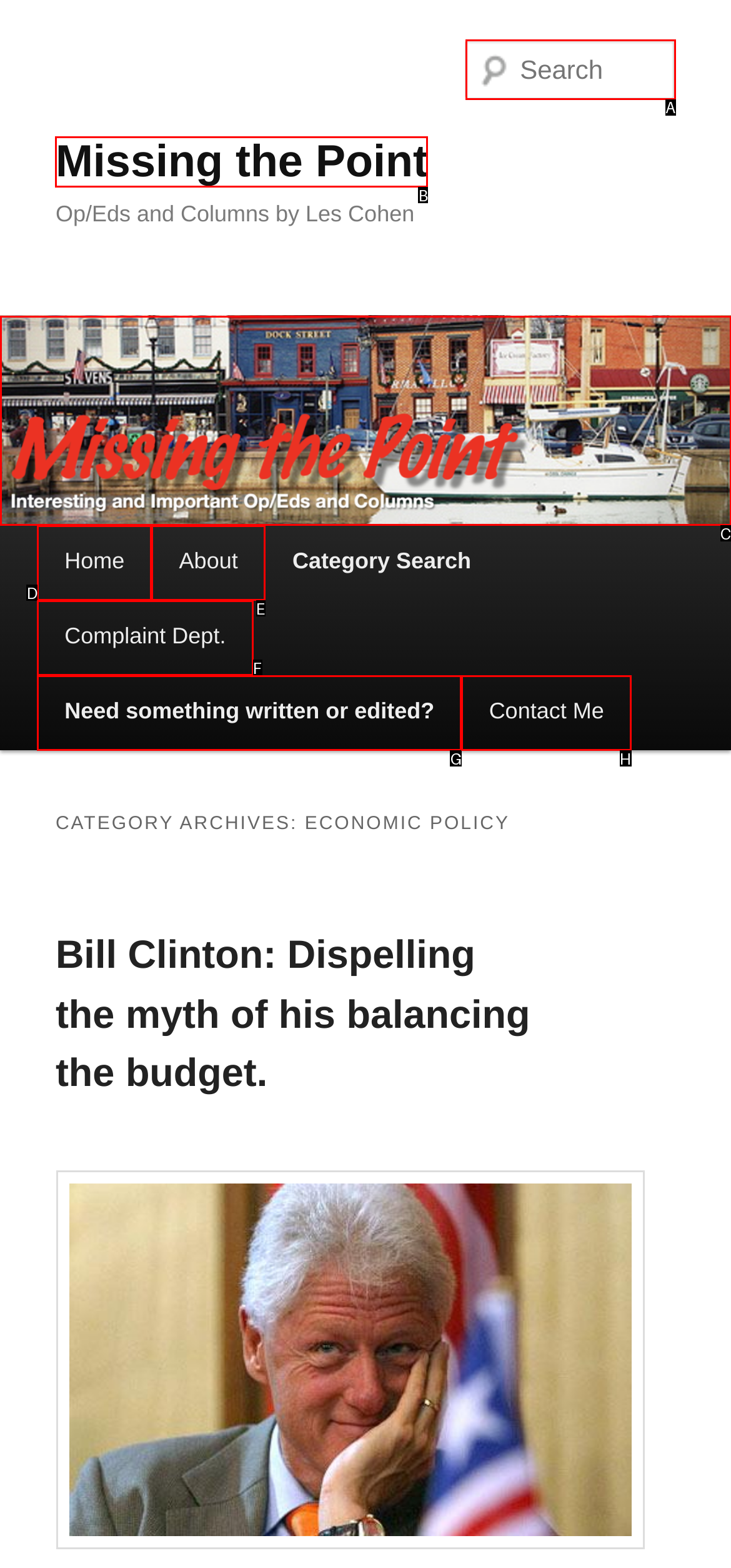Select the HTML element that fits the following description: Missing the Point
Provide the letter of the matching option.

B